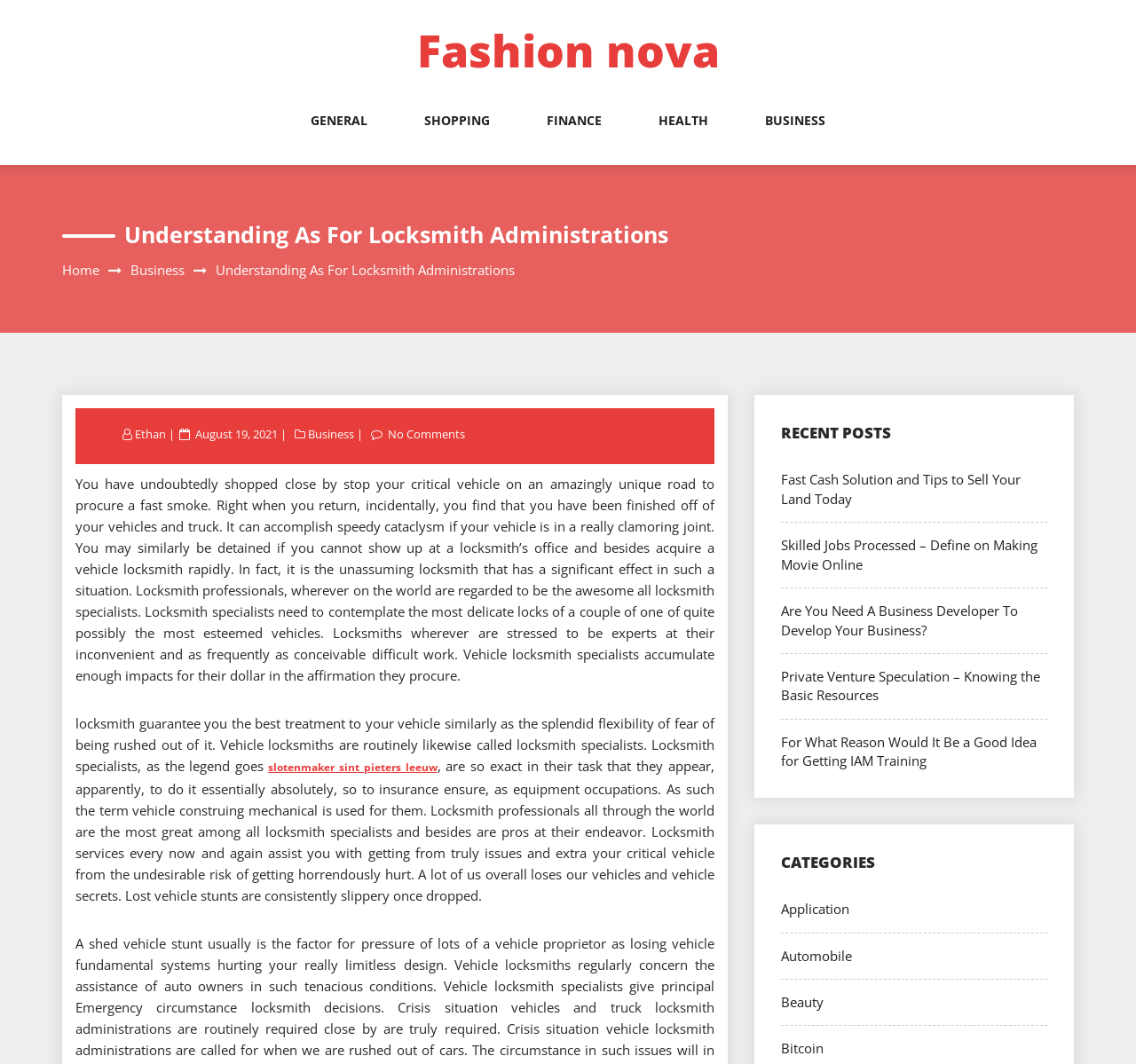Identify the bounding box coordinates of the area you need to click to perform the following instruction: "Go to Business".

[0.115, 0.245, 0.162, 0.261]